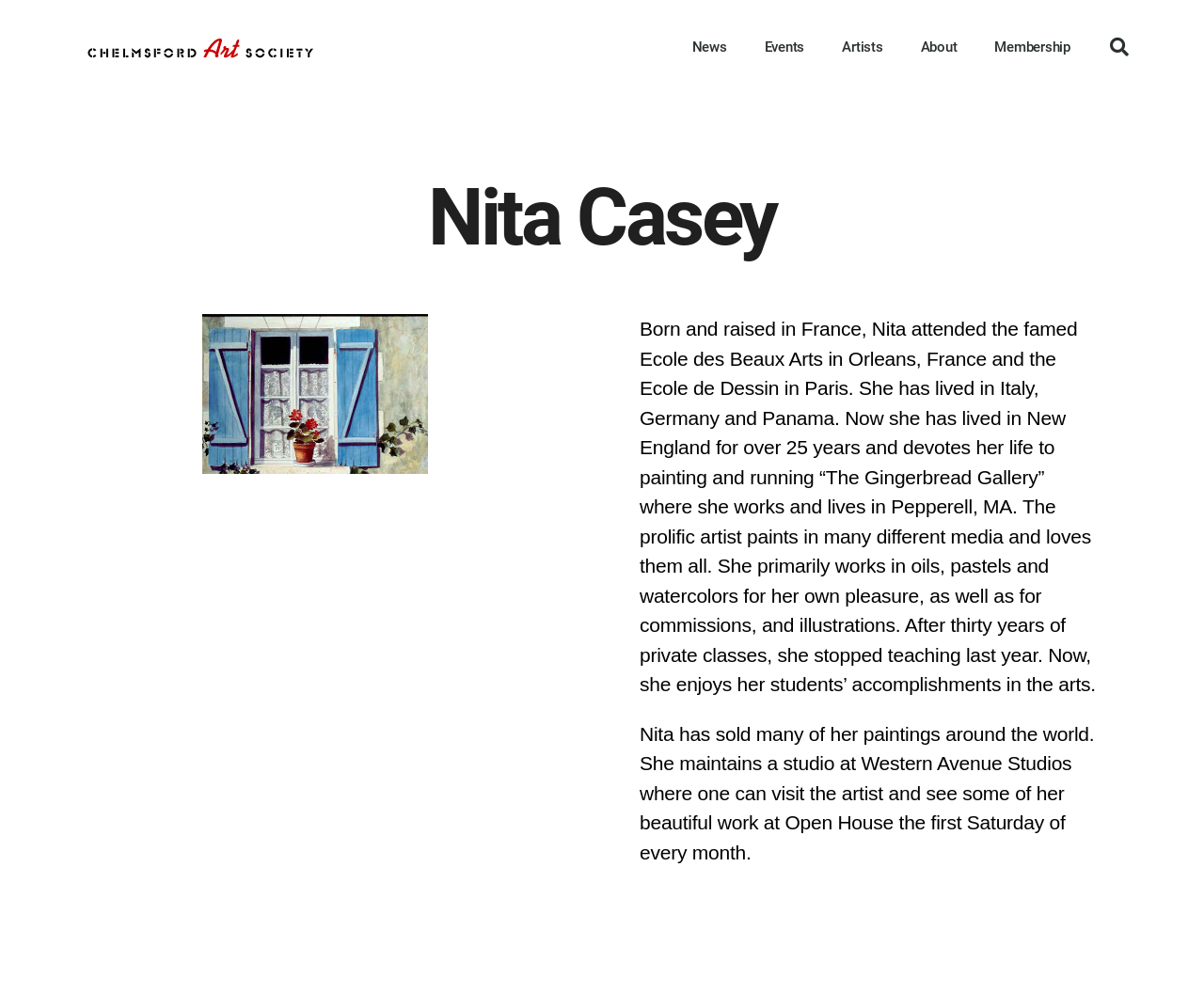Where is Nita Casey's studio located?
Please ensure your answer is as detailed and informative as possible.

According to the webpage, Nita Casey maintains a studio at Western Avenue Studios where one can visit the artist and see some of her beautiful work at Open House the first Saturday of every month.